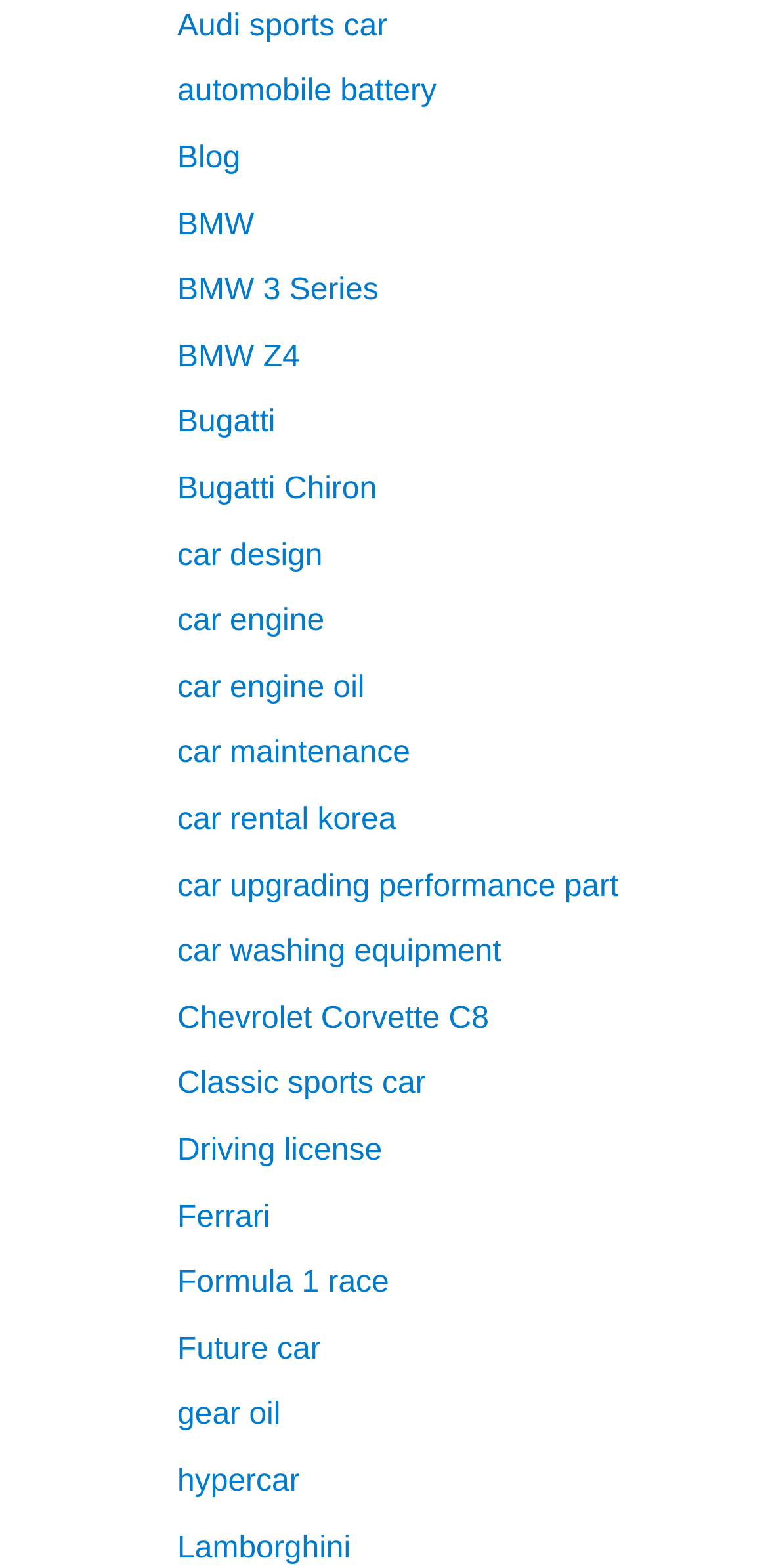Please identify the bounding box coordinates of the area I need to click to accomplish the following instruction: "Check out Ferrari".

[0.231, 0.765, 0.352, 0.787]